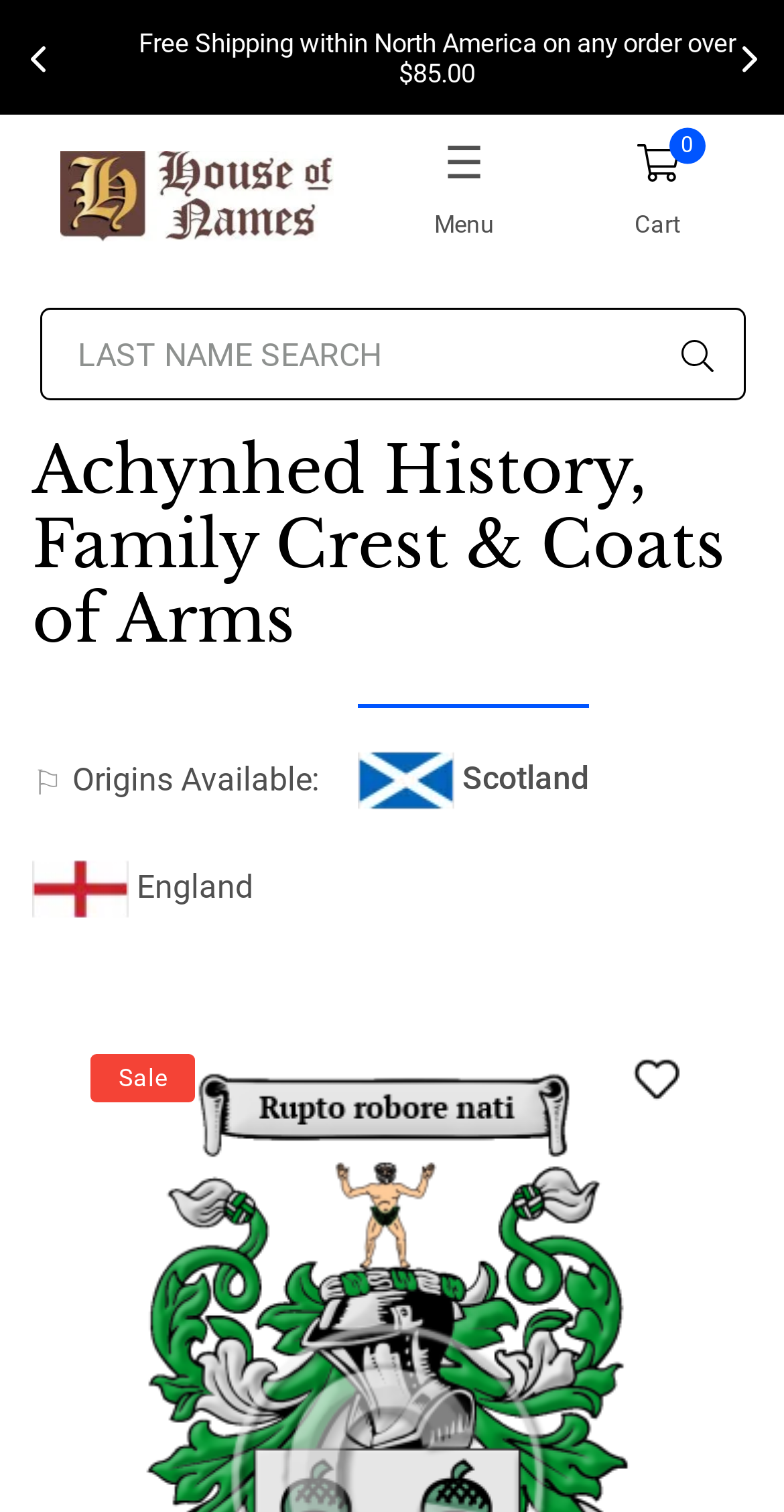Analyze the image and deliver a detailed answer to the question: What is the name of the shopping cart icon?

The webpage has a shopping cart icon, which is represented by a group element with the name 'shopping-cart-light', indicating that the name of the shopping cart icon is 'shopping-cart-light'.